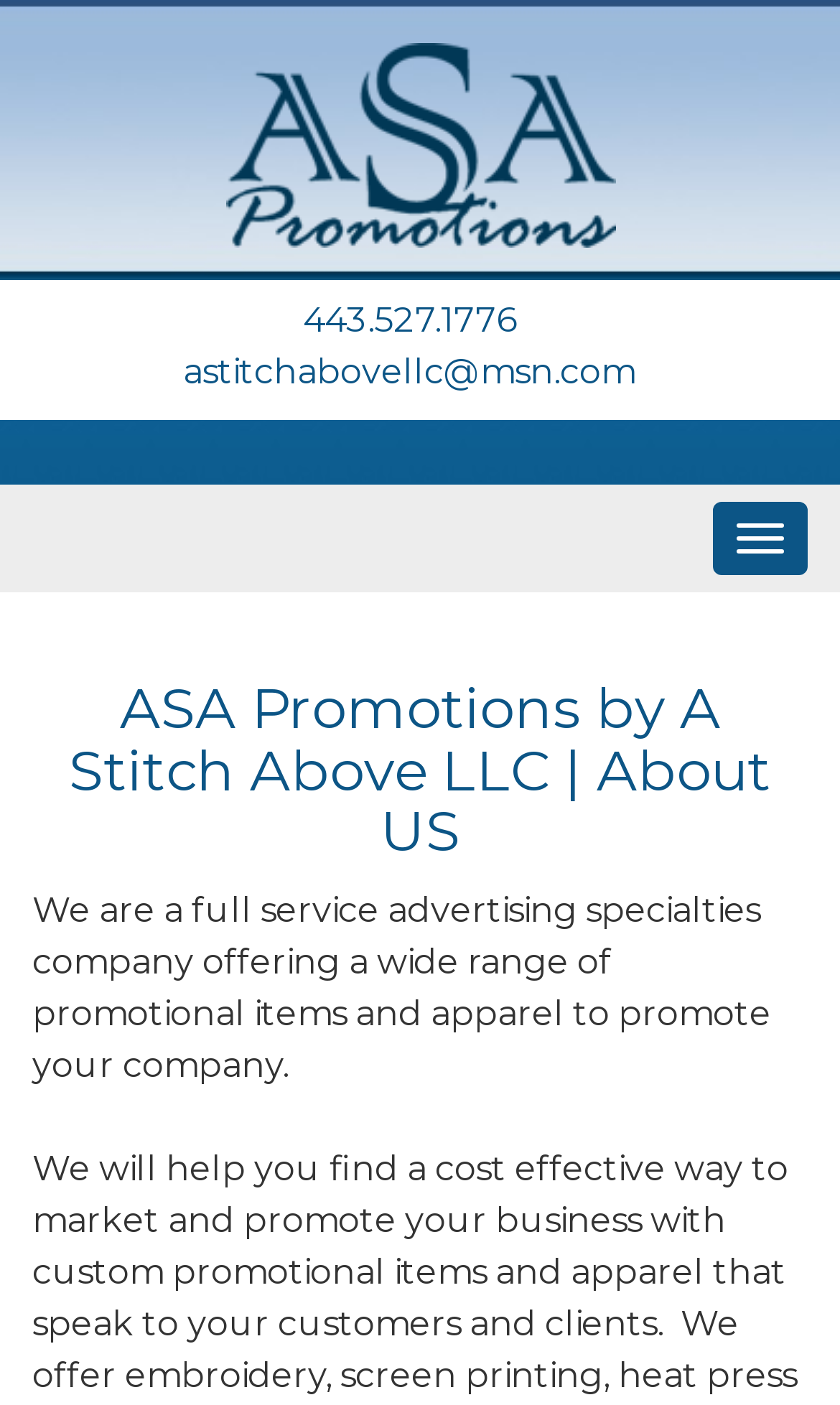Offer a meticulous caption that includes all visible features of the webpage.

The webpage is about A Stitch Above LLC, a company that offers promotional products and apparel with custom logos. At the top left of the page, there is a link to the company's homepage, accompanied by an image with the company's logo. Below this, there are two links: one for a phone number and another for an email address.

To the right of these links, there is a button labeled "Toggle navigation". Above this button, there is a heading that reads "ASA Promotions by A Stitch Above LLC | About US". Below the heading, there is a paragraph of text that describes the company as a full-service advertising specialties company, offering a wide range of promotional items and apparel to promote other companies.